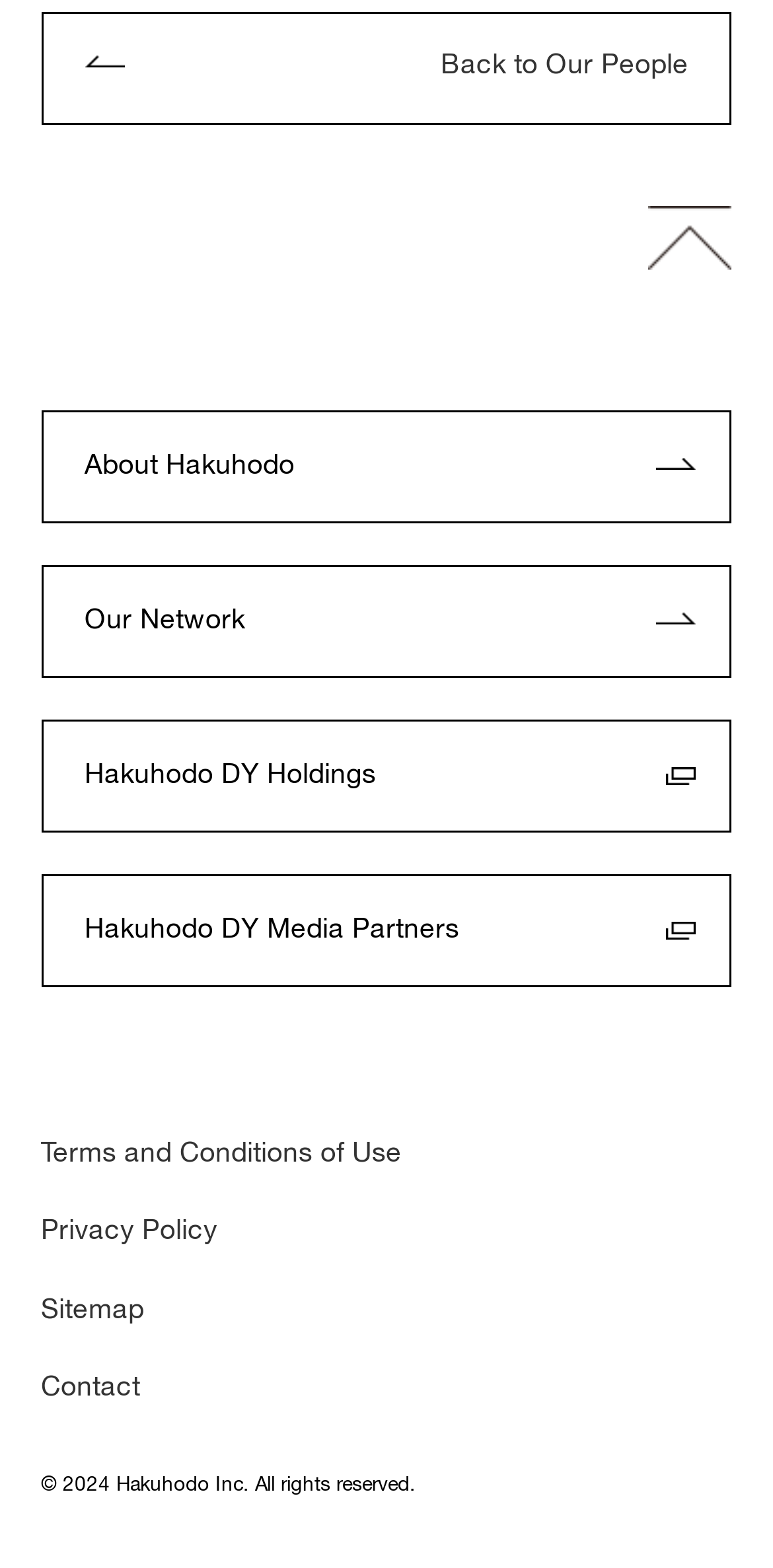Pinpoint the bounding box coordinates of the clickable area necessary to execute the following instruction: "View Terms and Conditions of Use". The coordinates should be given as four float numbers between 0 and 1, namely [left, top, right, bottom].

[0.053, 0.728, 0.947, 0.745]